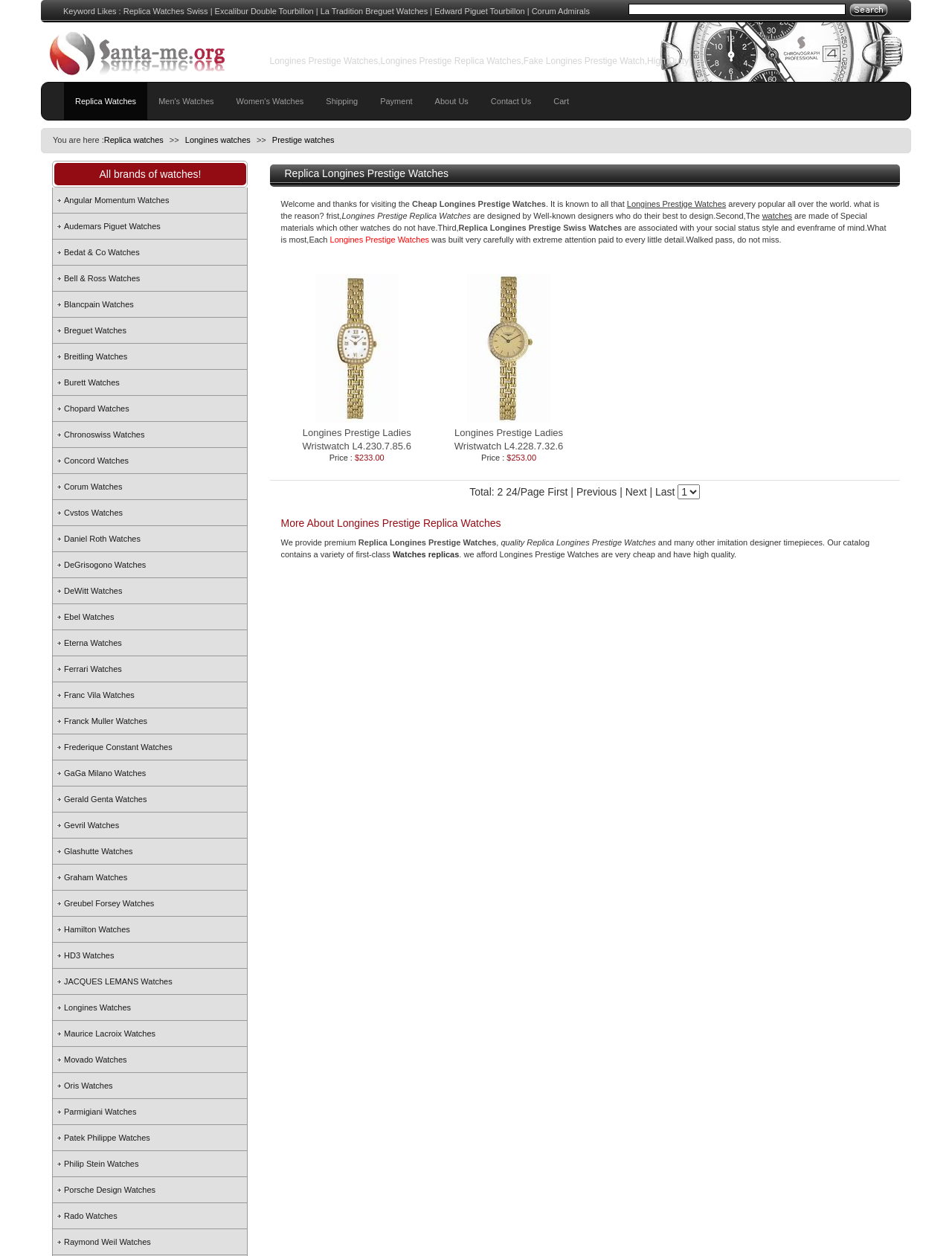Give a detailed account of the webpage.

This webpage is about Longines Prestige Replica Watches. At the top, there is a section with keywords and links to other watch brands, including Replica Watches Swiss, Excalibur Double Tourbillon, and La Tradition Breguet Watches. Below this section, there is a search box and a button.

The main content of the webpage is divided into several sections. The first section has a heading "Longines Prestige Watches, Longines Prestige Replica Watches, Fake Longines Prestige Watch, High Quity Longines Prestige Replica Watches, Swiss Replica Watches" and provides an introduction to Longines Prestige Watches.

The next section has a list of links to various watch brands, including Replica Watches, Men's Watches, Women's Watches, Shipping, Payment, About Us, Contact Us, and Cart. This section is followed by a breadcrumb trail showing the current location on the website.

Below the breadcrumb trail, there is a section with a heading "Replica Longines Prestige Watches" and a brief introduction to the watches. This section is followed by a paragraph of text that explains why Longines Prestige Replica Watches are popular, citing their design, materials, and association with social status.

The webpage also has a long list of links to various watch brands, including Angular Momentum Watches, Audemars Piguet Watches, Bedat & Co Watches, and many others. This list takes up most of the webpage and appears to be a comprehensive catalog of watch brands available on the website.